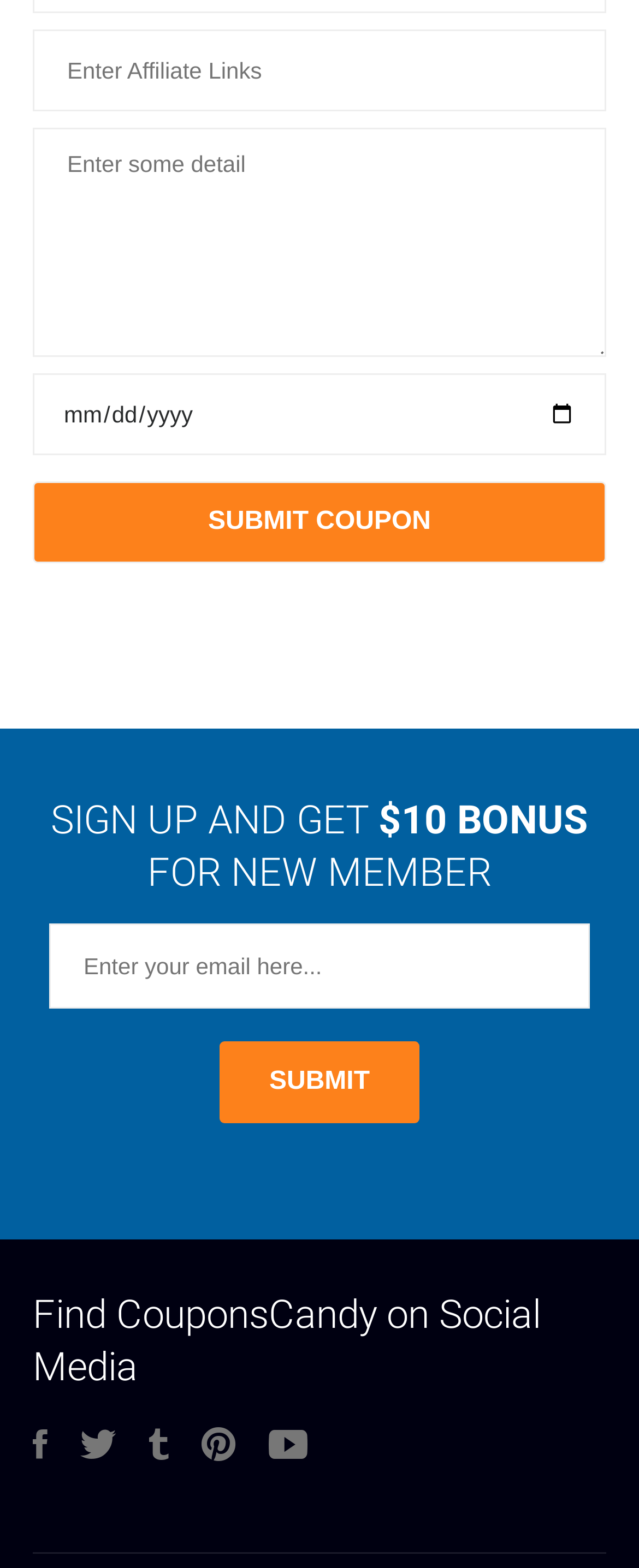Based on the element description value="Submit", identify the bounding box of the UI element in the given webpage screenshot. The coordinates should be in the format (top-left x, top-left y, bottom-right x, bottom-right y) and must be between 0 and 1.

[0.344, 0.664, 0.656, 0.716]